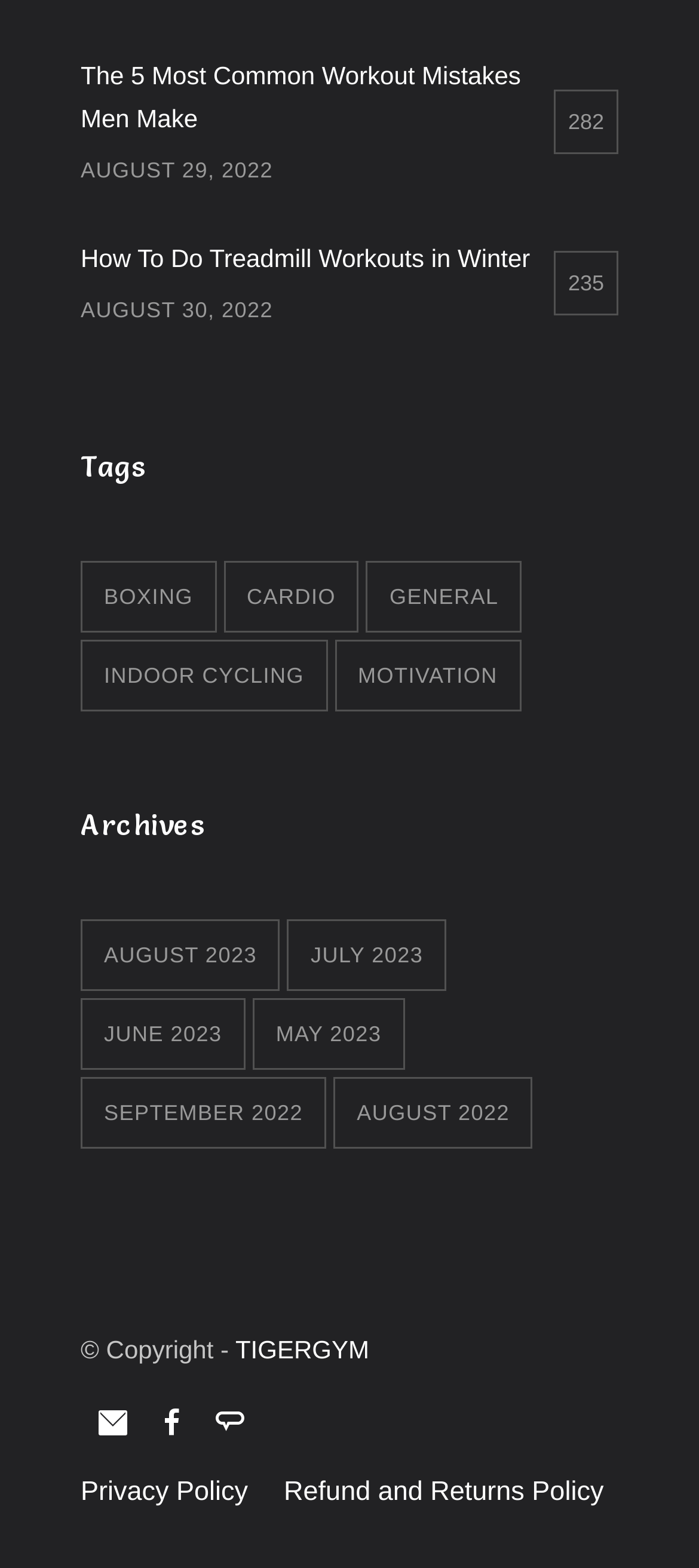Please determine the bounding box coordinates of the element to click on in order to accomplish the following task: "View posts tagged with BOXING". Ensure the coordinates are four float numbers ranging from 0 to 1, i.e., [left, top, right, bottom].

[0.115, 0.358, 0.309, 0.404]